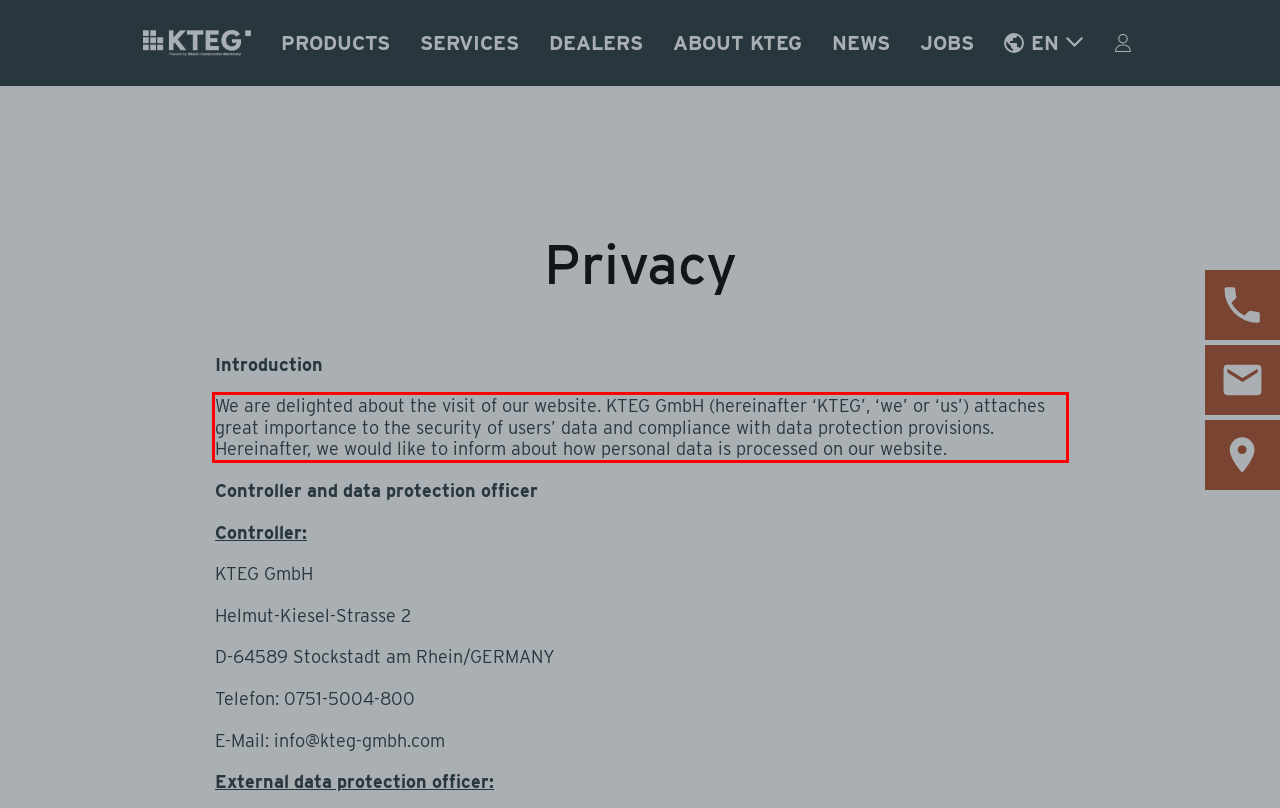Please recognize and transcribe the text located inside the red bounding box in the webpage image.

We are delighted about the visit of our website. KTEG GmbH (hereinafter ‘KTEG’, ‘we’ or ‘us’) attaches great importance to the security of users’ data and compliance with data protection provisions. Hereinafter, we would like to inform about how personal data is processed on our website.